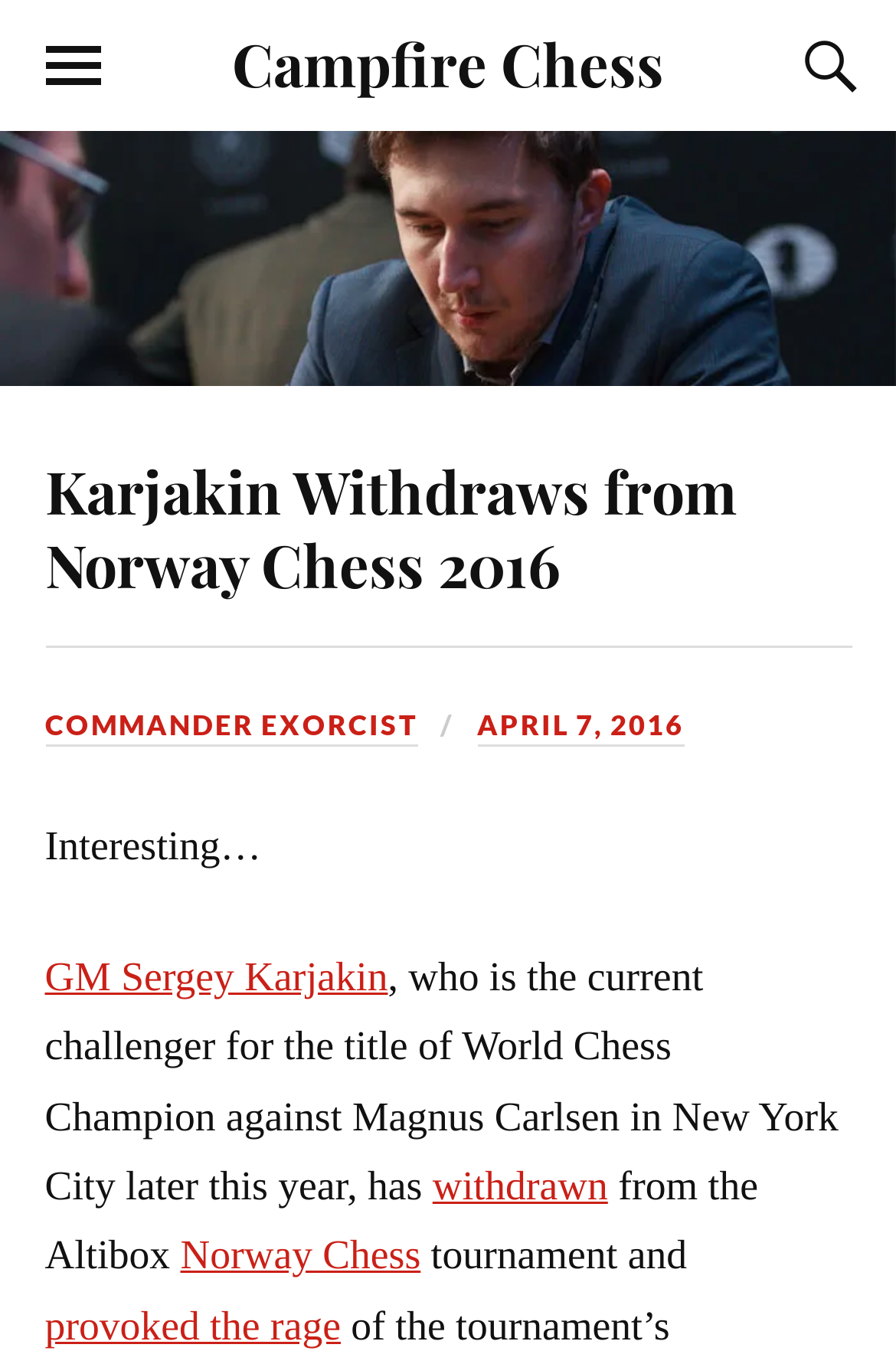Can you identify the bounding box coordinates of the clickable region needed to carry out this instruction: 'toggle the mobile menu'? The coordinates should be four float numbers within the range of 0 to 1, stated as [left, top, right, bottom].

[0.05, 0.003, 0.112, 0.093]